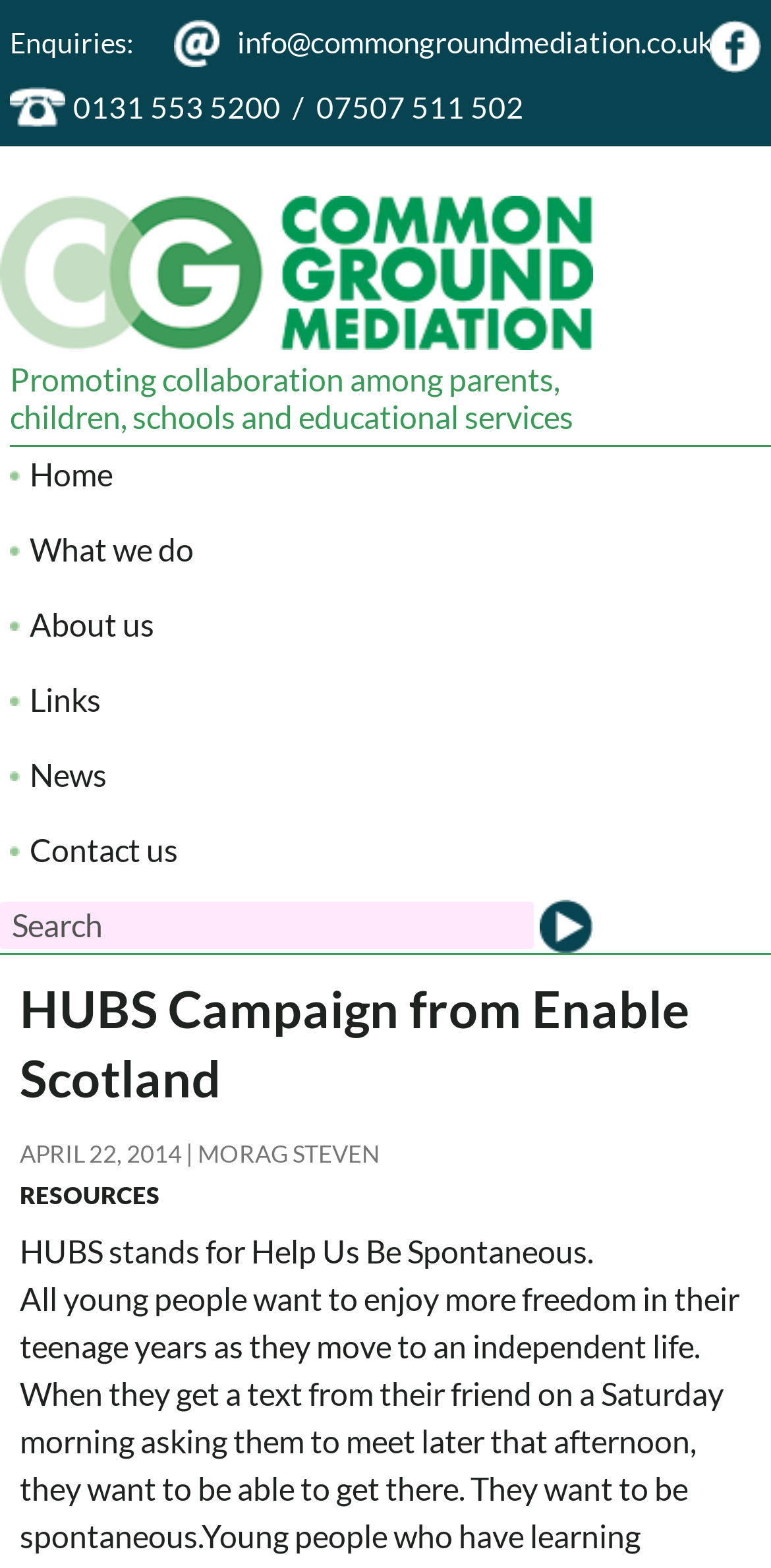Find the bounding box coordinates of the element I should click to carry out the following instruction: "Send an email to info@commongroundmediation.co.uk".

[0.226, 0.006, 0.926, 0.047]